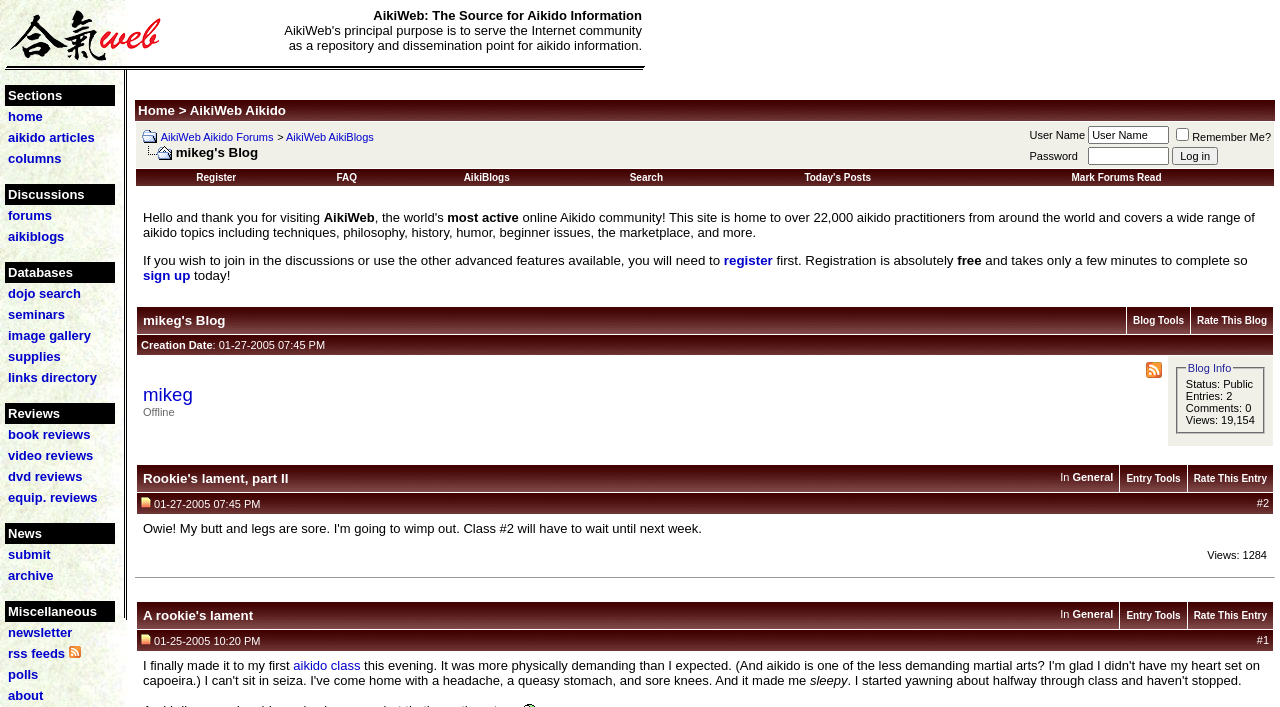What type of reviews are available on the website?
Using the image, give a concise answer in the form of a single word or short phrase.

Book, Video, DVD, Equip.